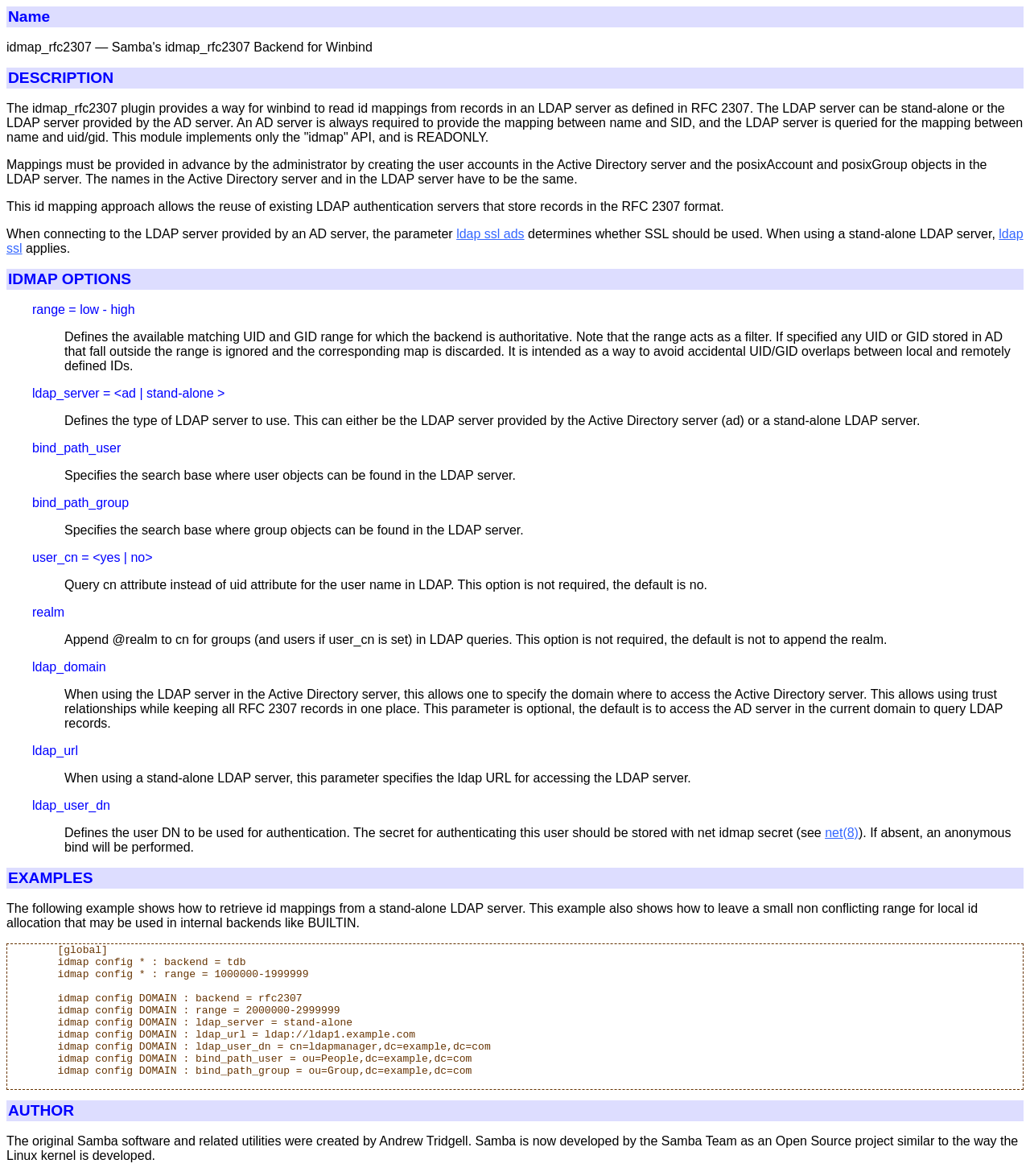What is the default value of the user_cn option?
Make sure to answer the question with a detailed and comprehensive explanation.

The user_cn option is not required, and the default is no, which means the uid attribute instead of cn attribute will be queried for the user name in LDAP.